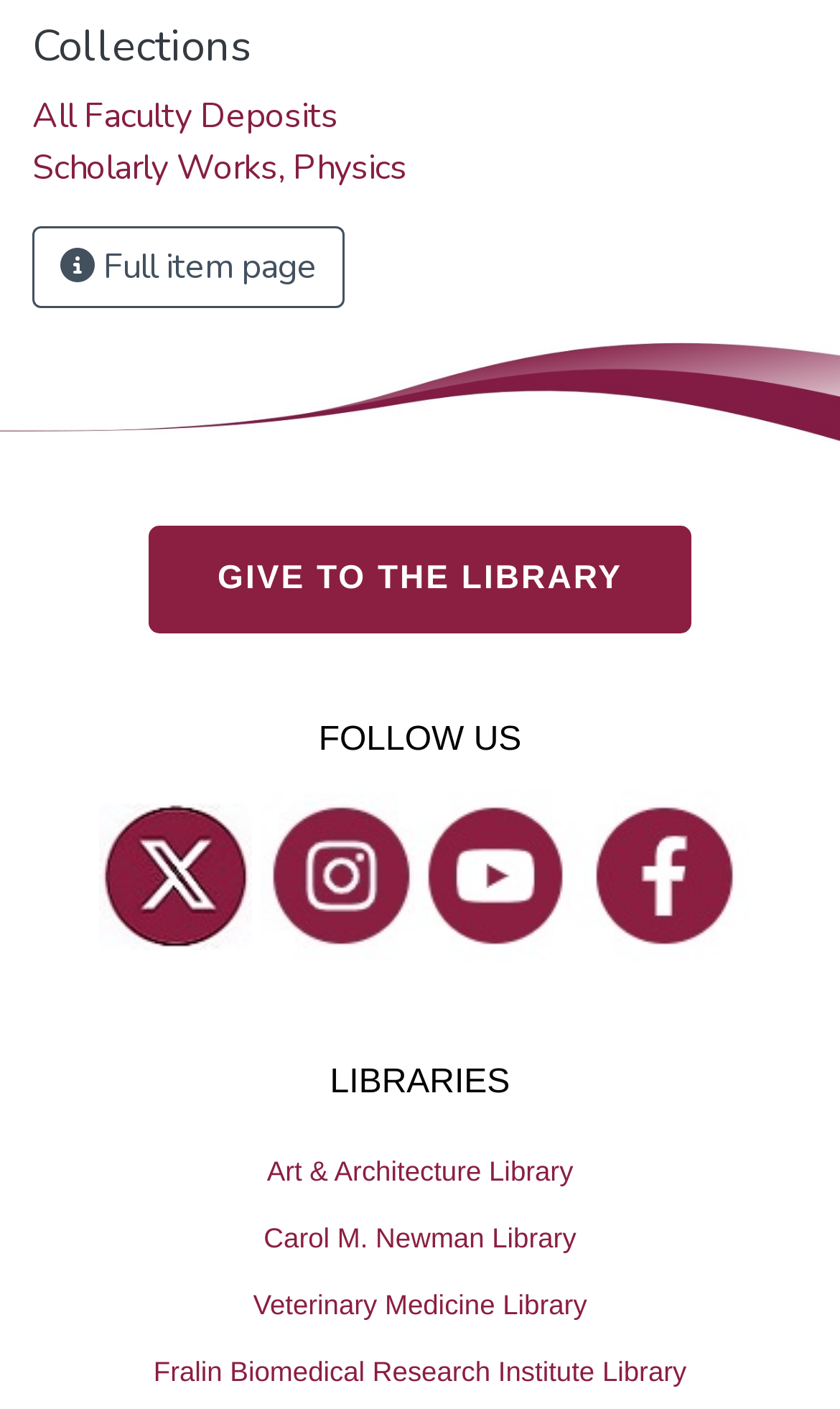Kindly determine the bounding box coordinates for the area that needs to be clicked to execute this instruction: "Explore the Scholarly Works, Physics collection".

[0.038, 0.8, 0.485, 0.834]